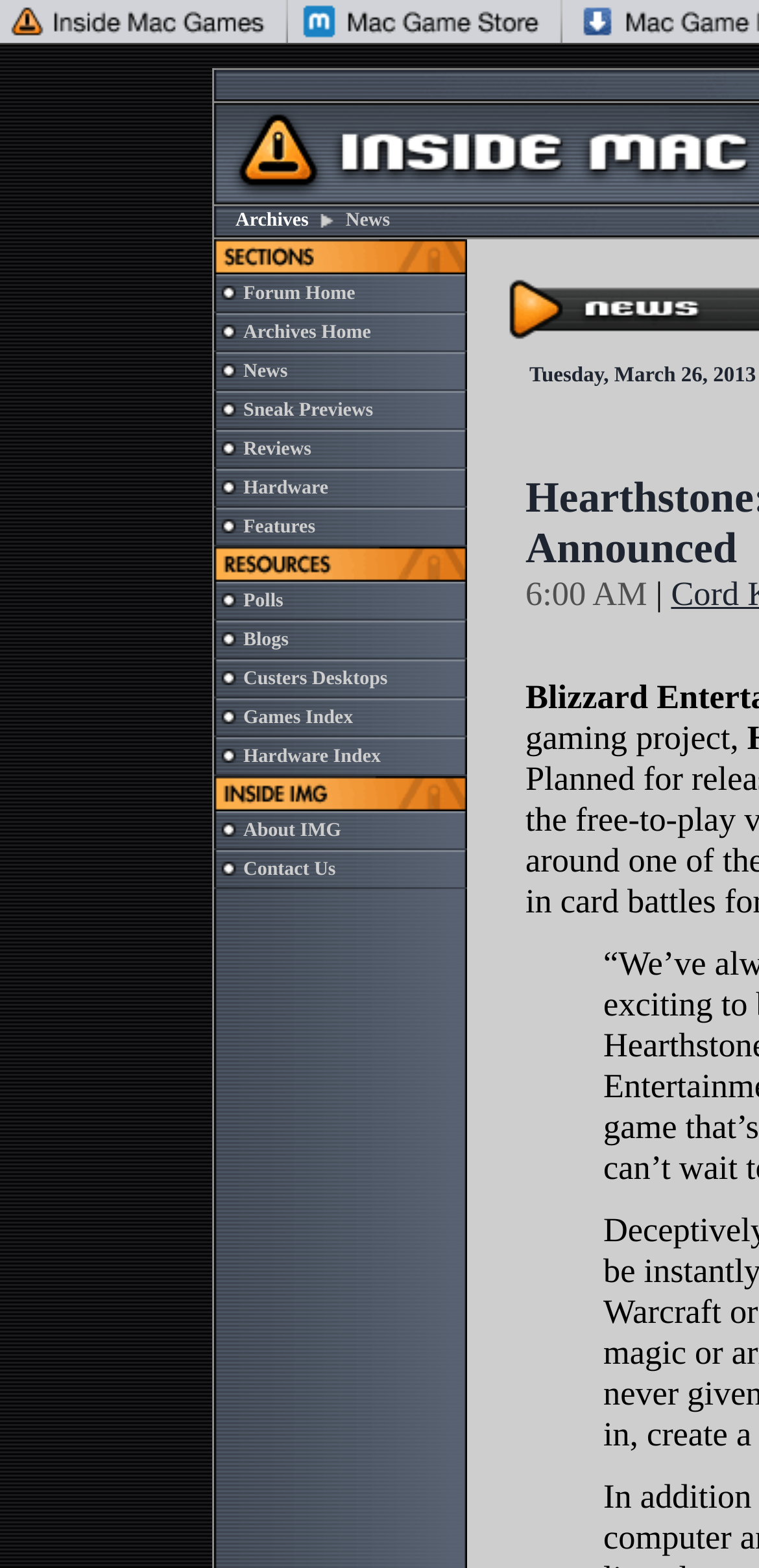For the given element description Archives, determine the bounding box coordinates of the UI element. The coordinates should follow the format (top-left x, top-left y, bottom-right x, bottom-right y) and be within the range of 0 to 1.

[0.31, 0.134, 0.407, 0.148]